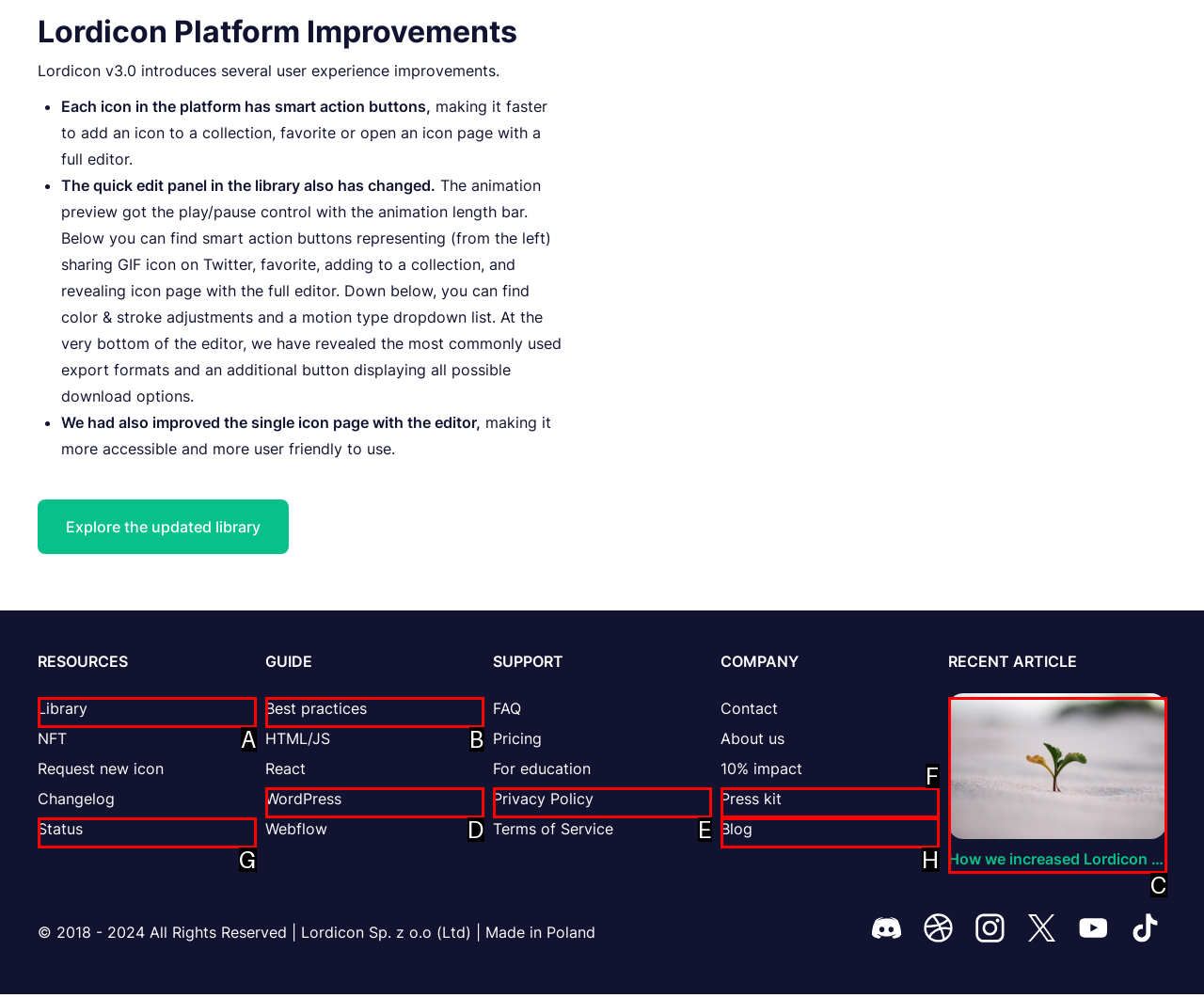Select the HTML element that matches the description: Status. Provide the letter of the chosen option as your answer.

G